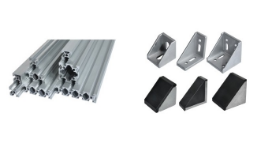What is the purpose of the metal brackets?
Answer the question based on the image using a single word or a brief phrase.

Supporting or connecting structures